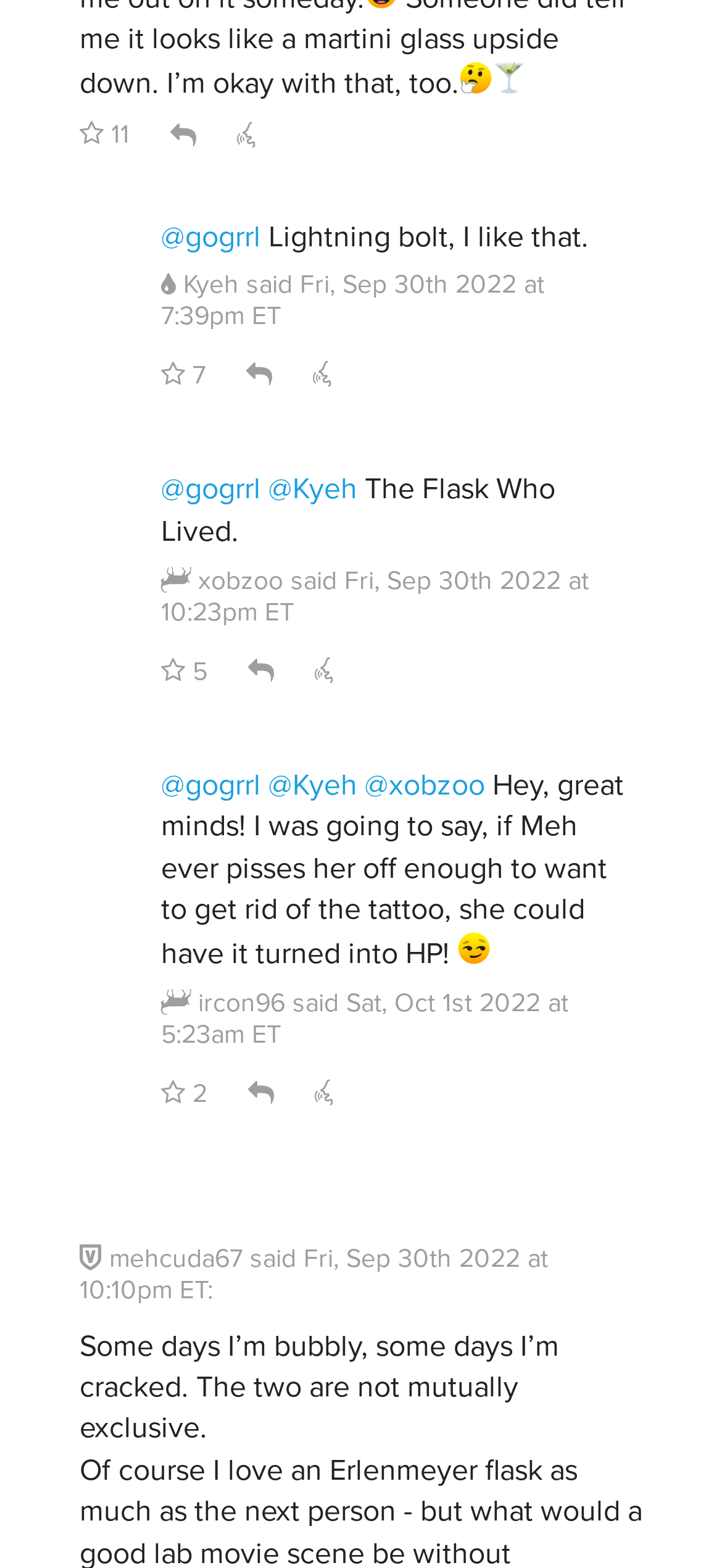Examine the image carefully and respond to the question with a detailed answer: 
How many replies are there to the comment 'Hey, great minds! I was going to say, if Meh ever pisses her off enough to want to get rid of the tattoo, she could have it turned into HP!'?

I found the comment 'Hey, great minds! I was going to say, if Meh ever pisses her off enough to want to get rid of the tattoo, she could have it turned into HP!' and looked for the reply count, which is represented by the icon '' with the number '7' next to it.